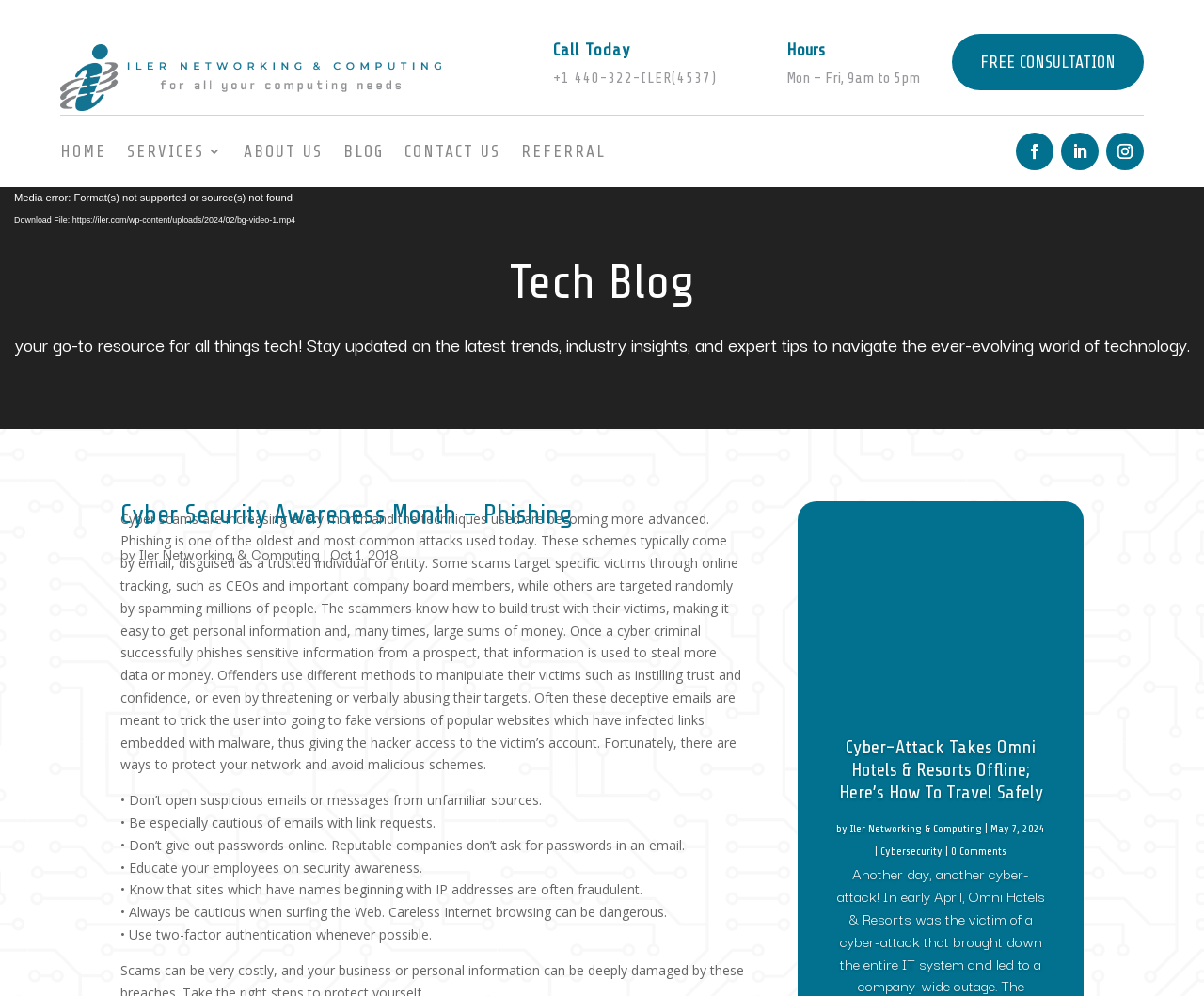Determine the bounding box for the described HTML element: "Contact Us". Ensure the coordinates are four float numbers between 0 and 1 in the format [left, top, right, bottom].

[0.336, 0.116, 0.416, 0.188]